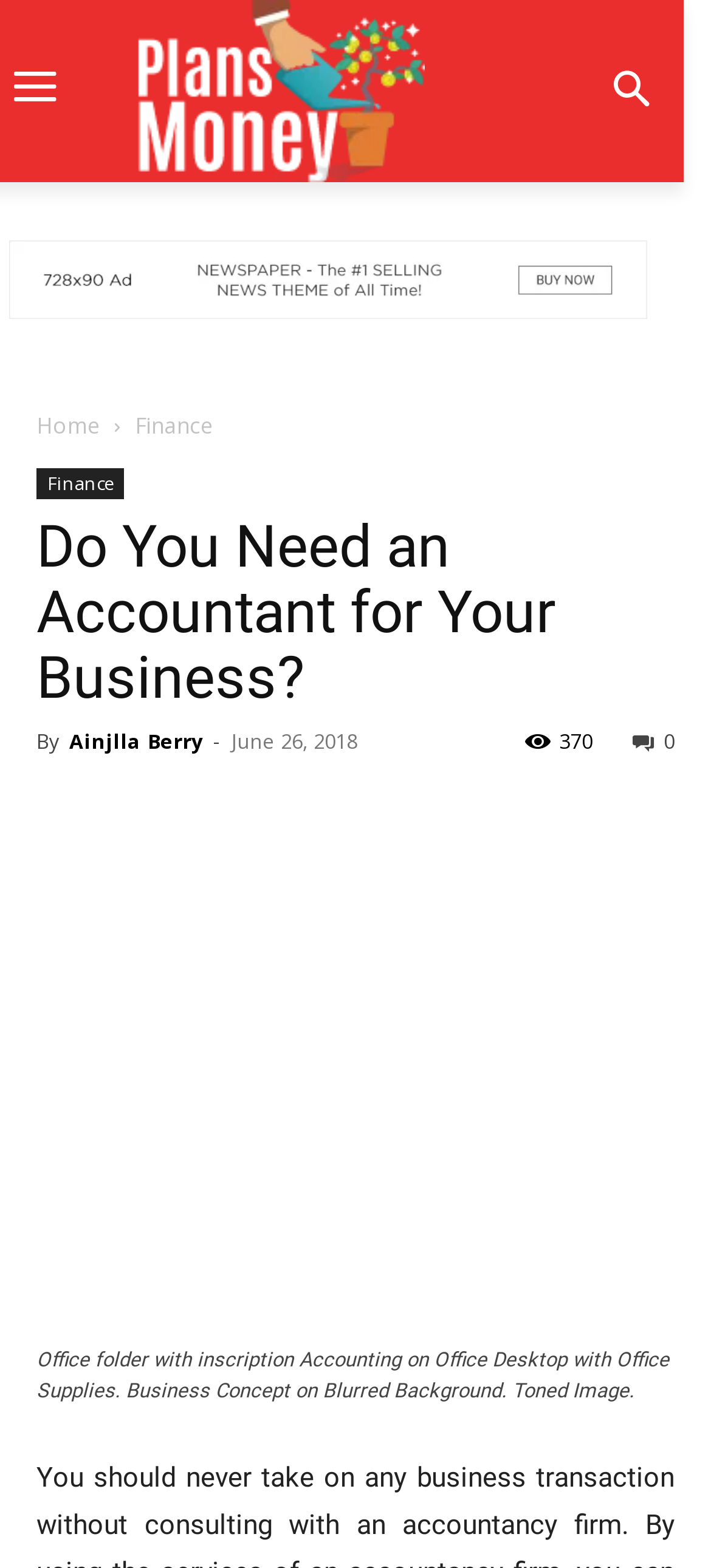Please identify the bounding box coordinates of where to click in order to follow the instruction: "Share the article".

[0.89, 0.464, 0.949, 0.481]